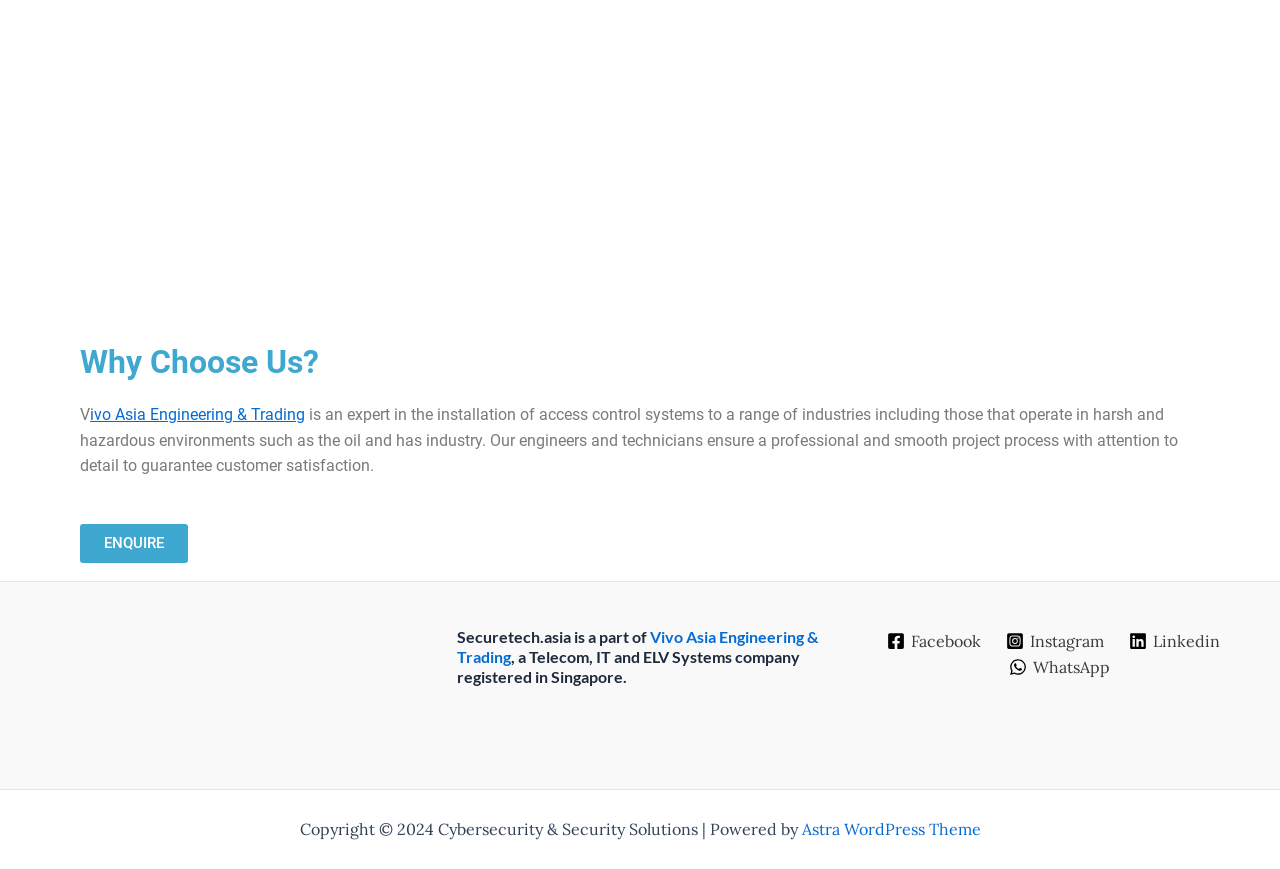Determine the bounding box coordinates of the element's region needed to click to follow the instruction: "Go to 'Vivo Asia Engineering & Trading'". Provide these coordinates as four float numbers between 0 and 1, formatted as [left, top, right, bottom].

[0.357, 0.722, 0.639, 0.767]